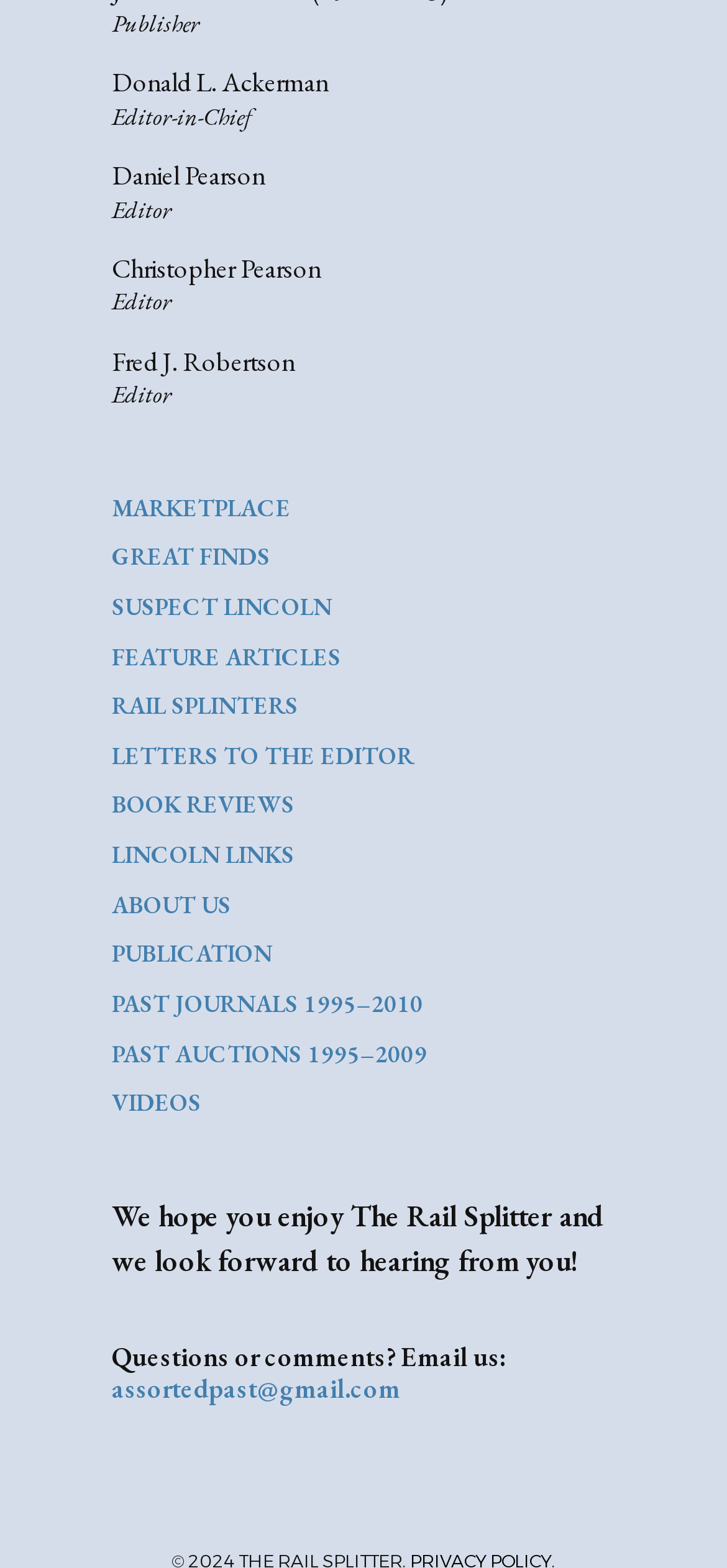Can you determine the bounding box coordinates of the area that needs to be clicked to fulfill the following instruction: "Read about the 'SUSPECT LINCOLN' article"?

[0.154, 0.377, 0.456, 0.397]